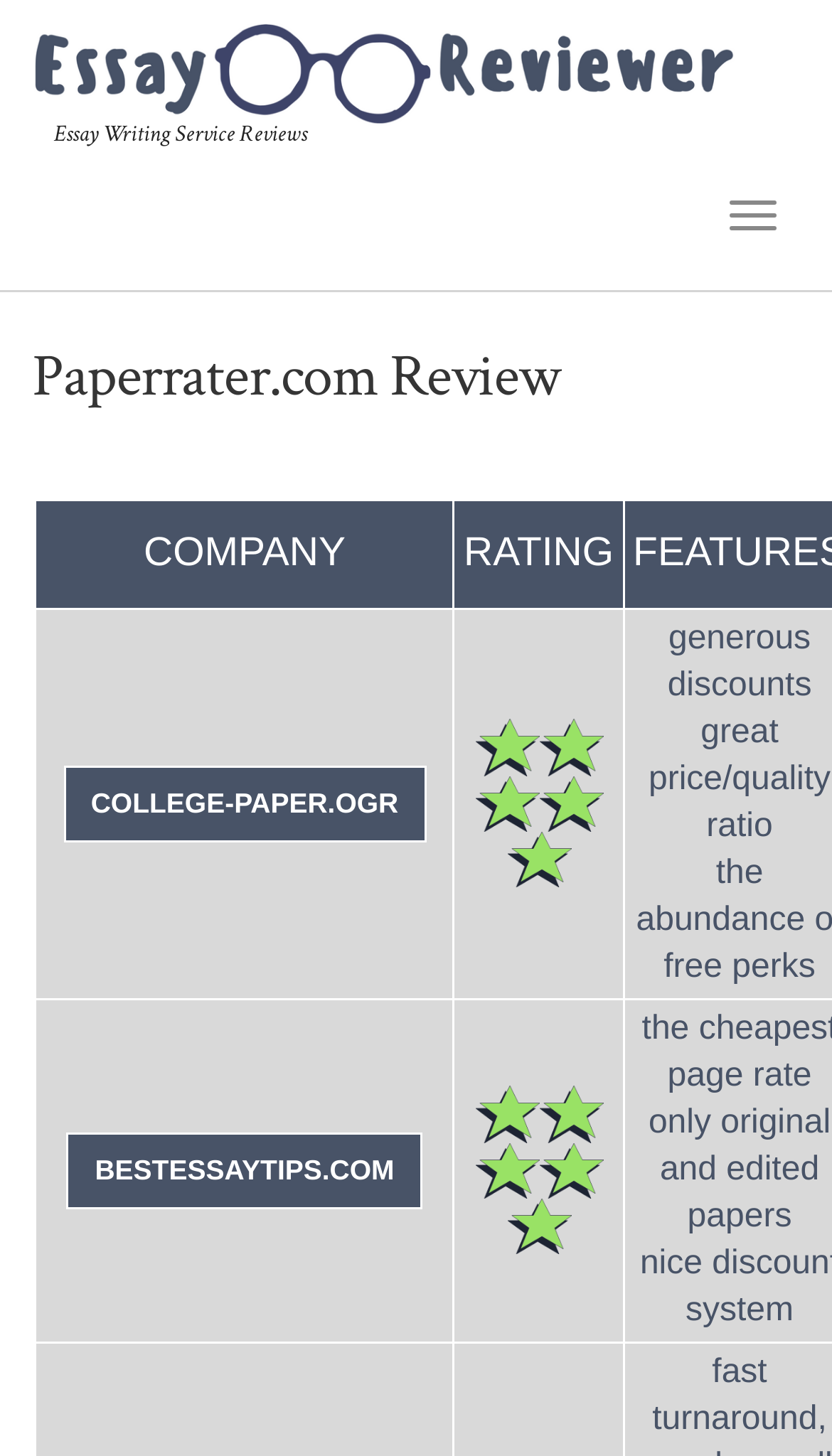How many companies are reviewed on this page?
Based on the image, answer the question in a detailed manner.

I counted the number of grid cells under the 'COMPANY' column header, and there are three companies listed: COLLEGE-PAPER.OGR, BESTESSAYTIPS.COM, and an empty cell.